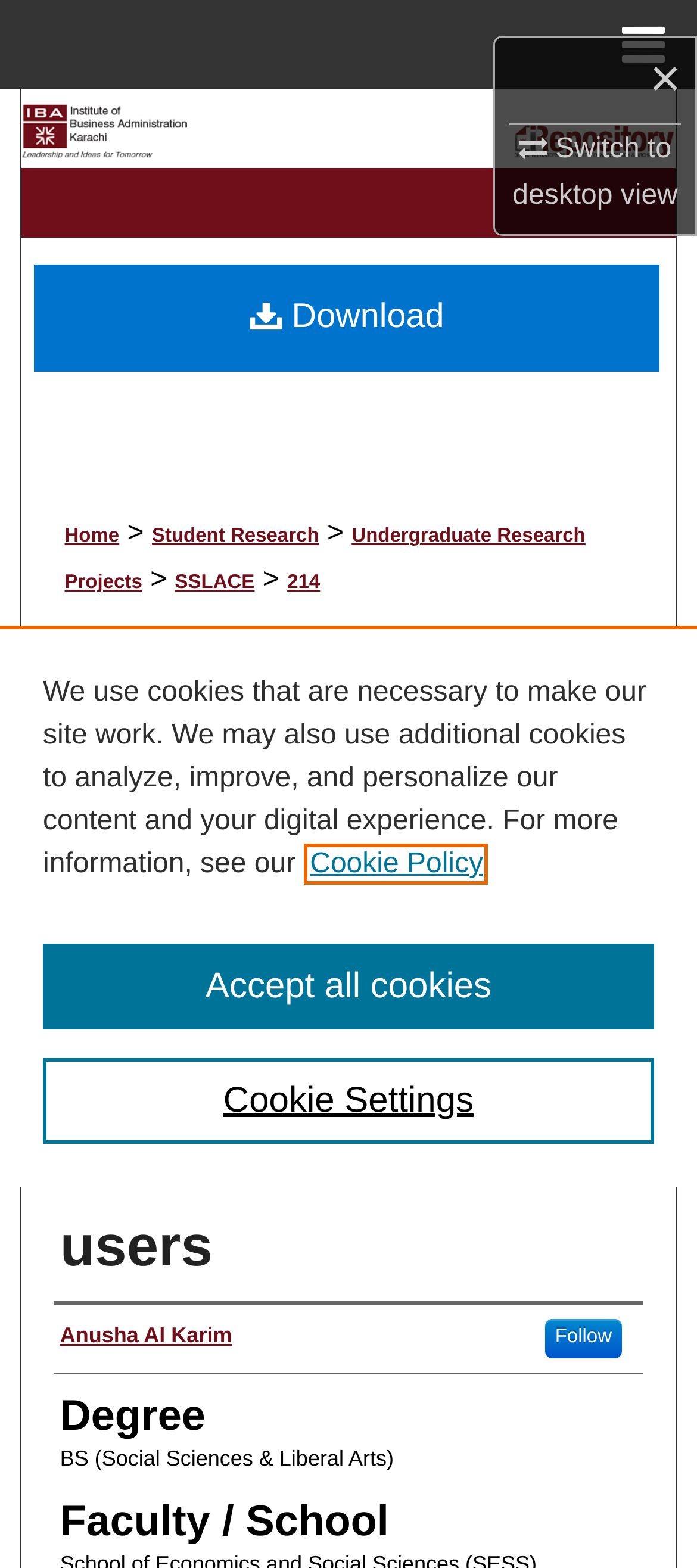Craft a detailed narrative of the webpage's structure and content.

This webpage appears to be a research paper or academic study titled "Thinking out loud: A qualitative study examining the audience perception of Pakistani Twitter users" by Anusha Al Karim. 

At the top right corner, there are several links, including "×", "Switch to desktop view", and "≡ Menu". Below these links, there is a hidden menu with links to "Home", "Search", "Browse Collections", "My Account", "About", and "DC Network Digital Commons Network™". 

On the top left, there are two links: "iRepository" with an accompanying image, and "IBA Karachi". 

Below these links, there is a navigation breadcrumb trail showing the path "Home > Student Research > Undergraduate Research Projects > SSLACE > 214". 

The main content of the page is divided into sections, with headings such as "SSLA Culminating Experience", "Thinking out loud: A qualitative study examining the audience perception of Pakistani Twitter users", "Author", "Degree", and "Faculty / School". 

Under the "Author" section, there is a link to the author's name, Anusha Al Karim, and a "Follow" link. 

Under the "Degree" section, the text "BS (Social Sciences & Liberal Arts)" is displayed. 

Under the "Faculty / School" section, the text "School of Economics and Social Sciences (SESS)" is displayed. 

There is also a "Download" link on the page. 

At the bottom of the page, there is a cookie banner with a "Privacy" alert dialog that provides information about the use of cookies on the site. The dialog has buttons to "Cookie Settings" and "Accept all cookies".